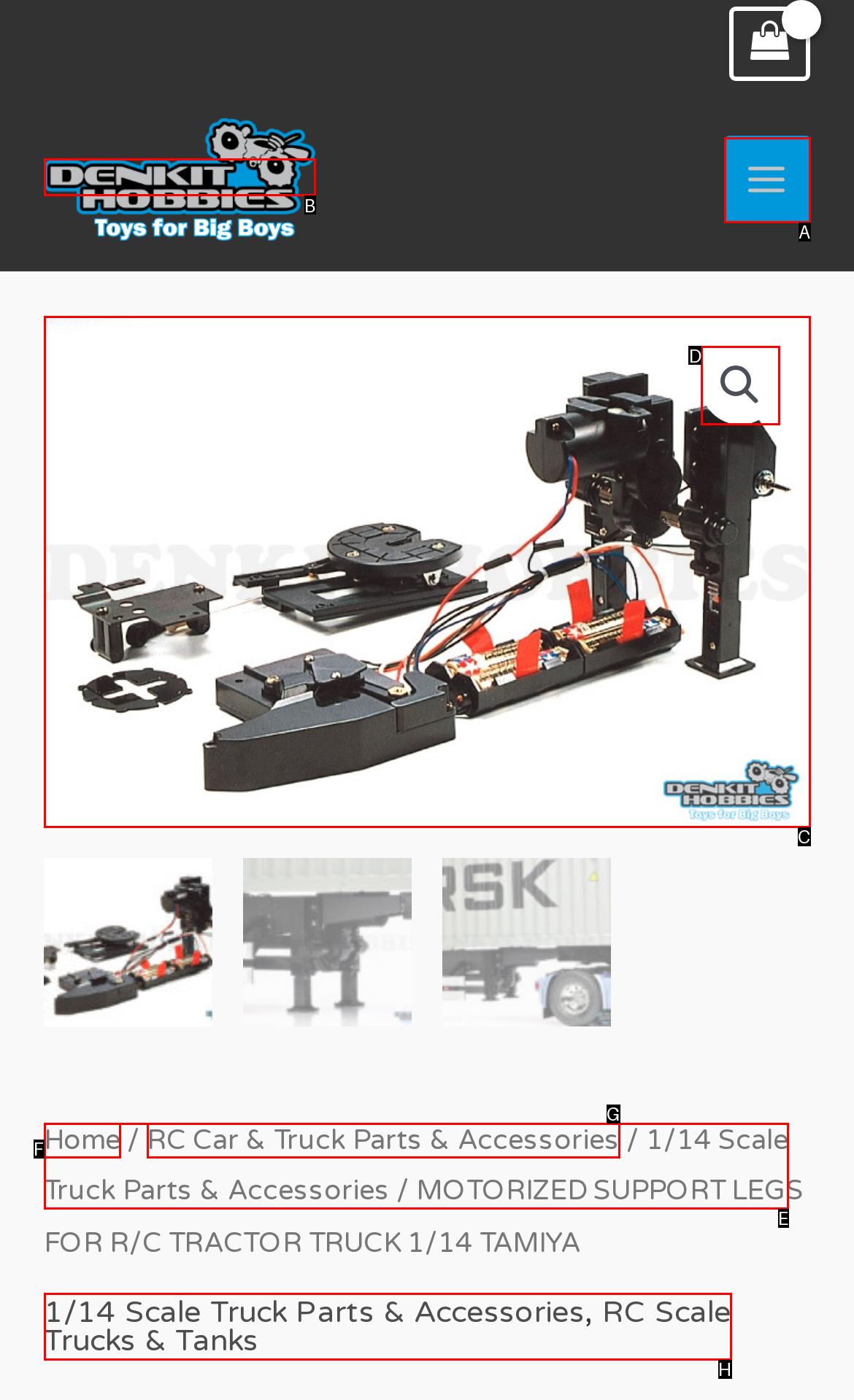Choose the HTML element you need to click to achieve the following task: Open the main menu
Respond with the letter of the selected option from the given choices directly.

A